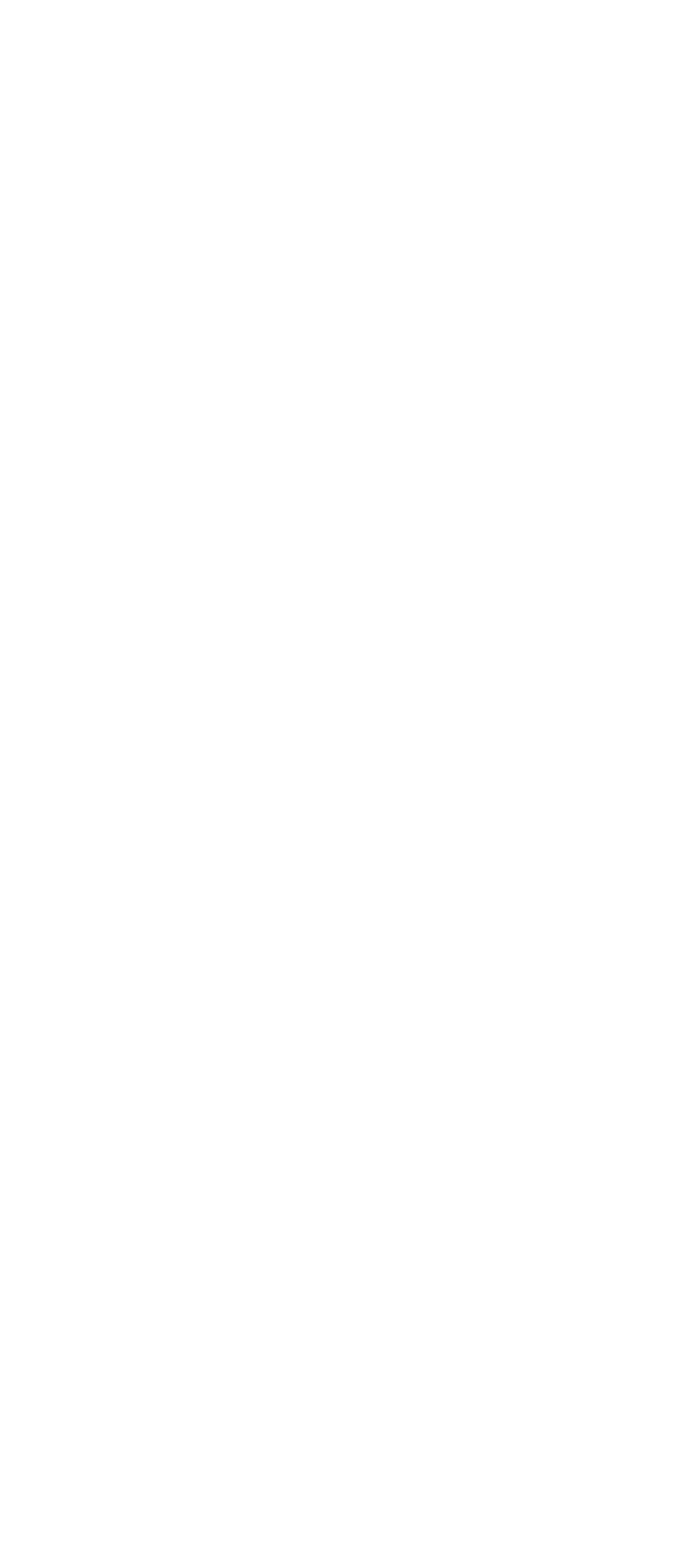Based on the element description: "Get more from your coverage", identify the bounding box coordinates for this UI element. The coordinates must be four float numbers between 0 and 1, listed as [left, top, right, bottom].

[0.051, 0.677, 0.577, 0.702]